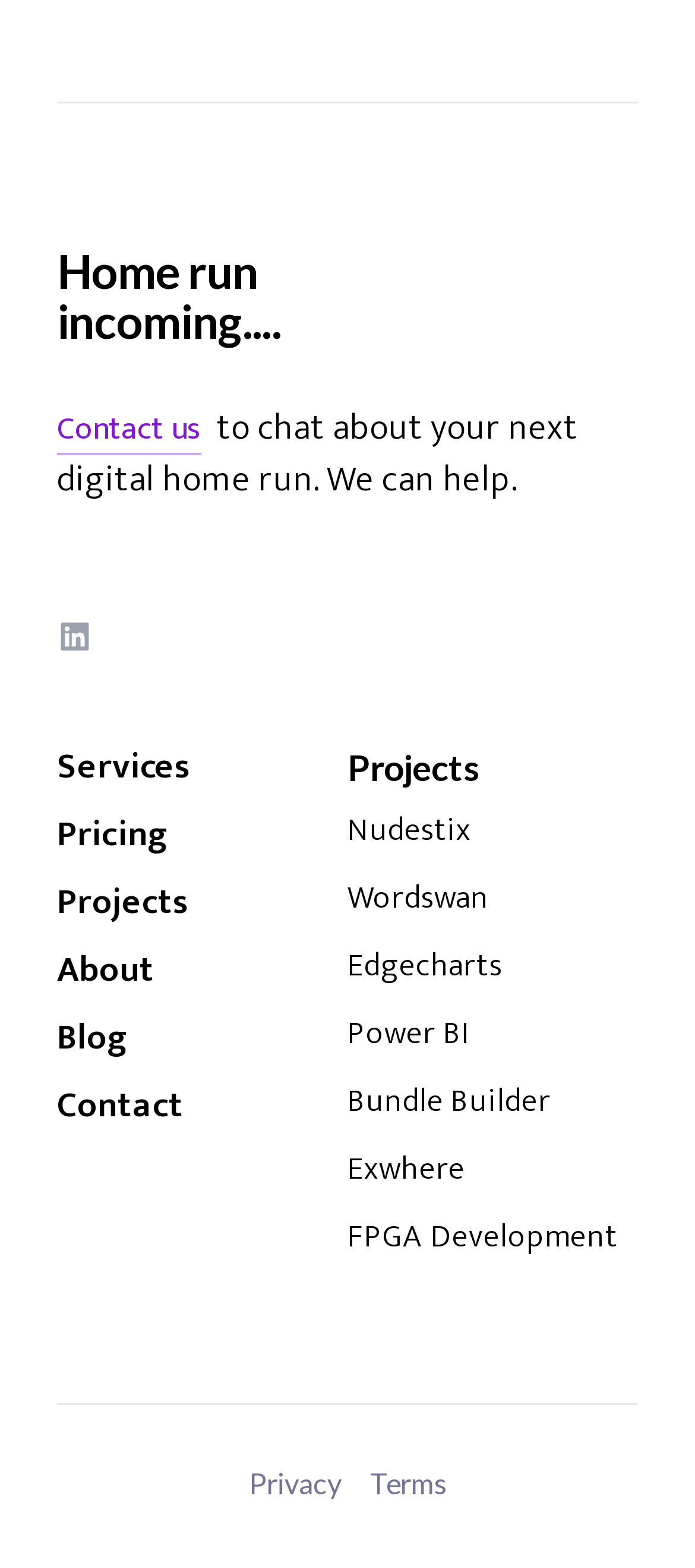Answer the following query with a single word or phrase:
What is the main topic of this webpage?

Digital home run